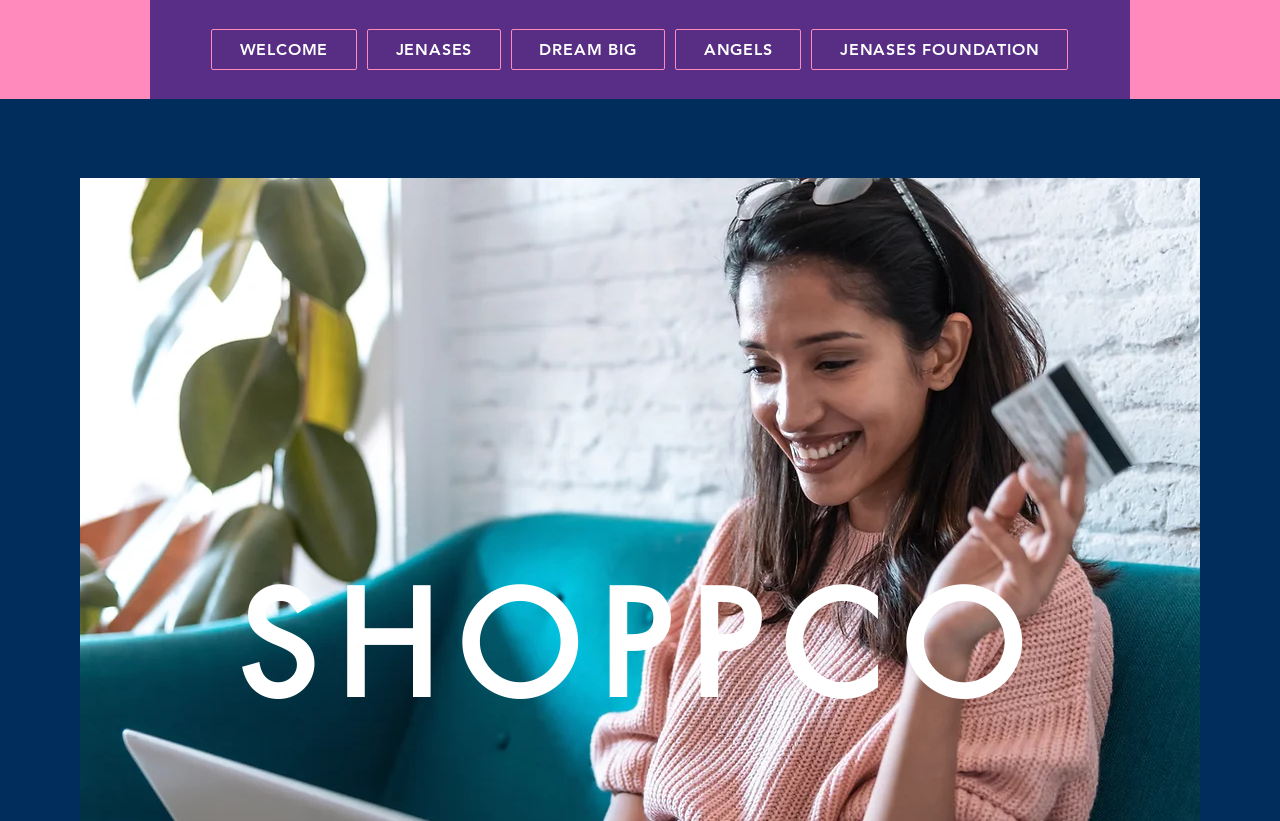Extract the bounding box for the UI element that matches this description: "JENASES FOUNDATION".

[0.634, 0.035, 0.834, 0.085]